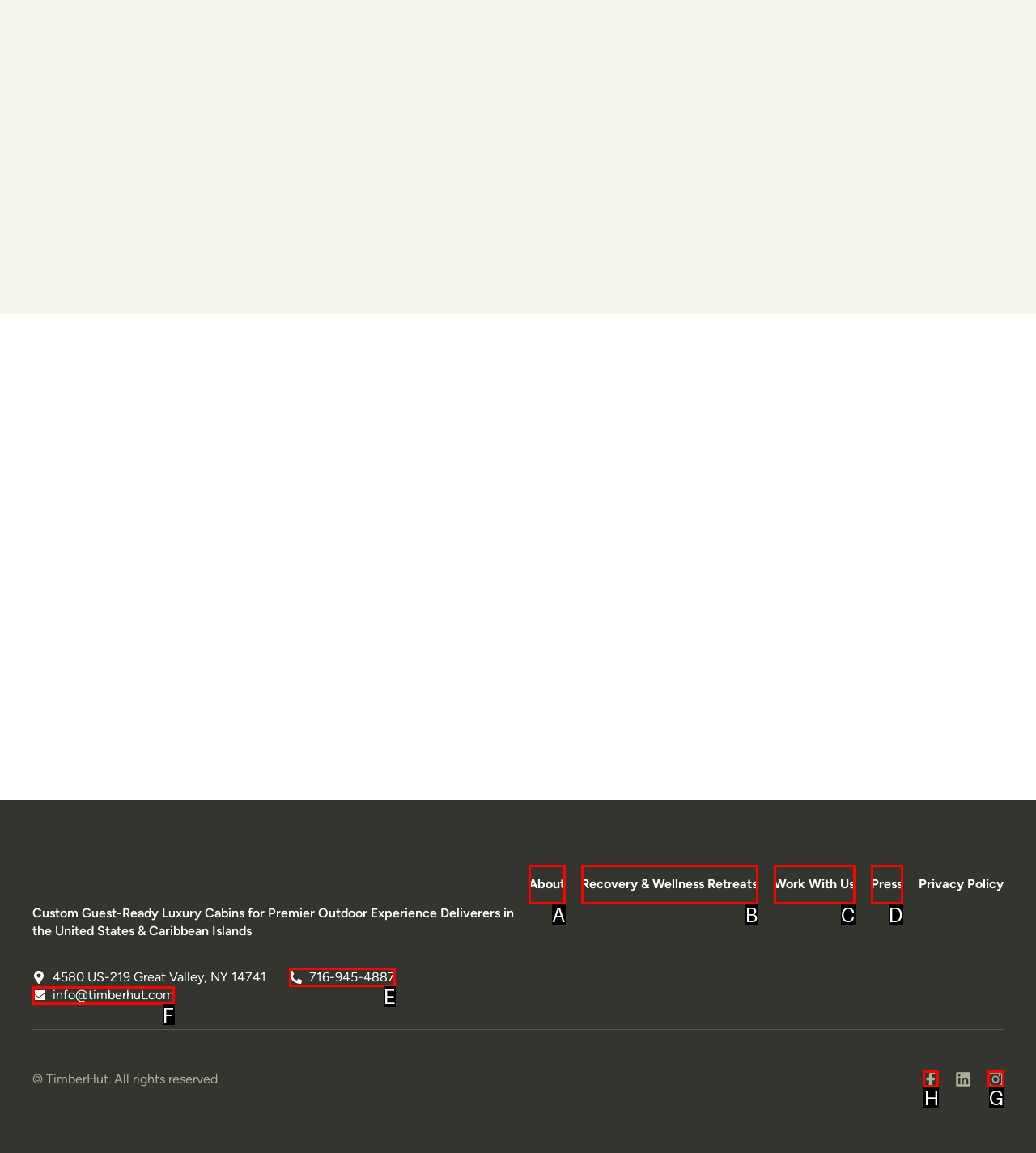Select the HTML element that needs to be clicked to carry out the task: Visit the Facebook page
Provide the letter of the correct option.

H